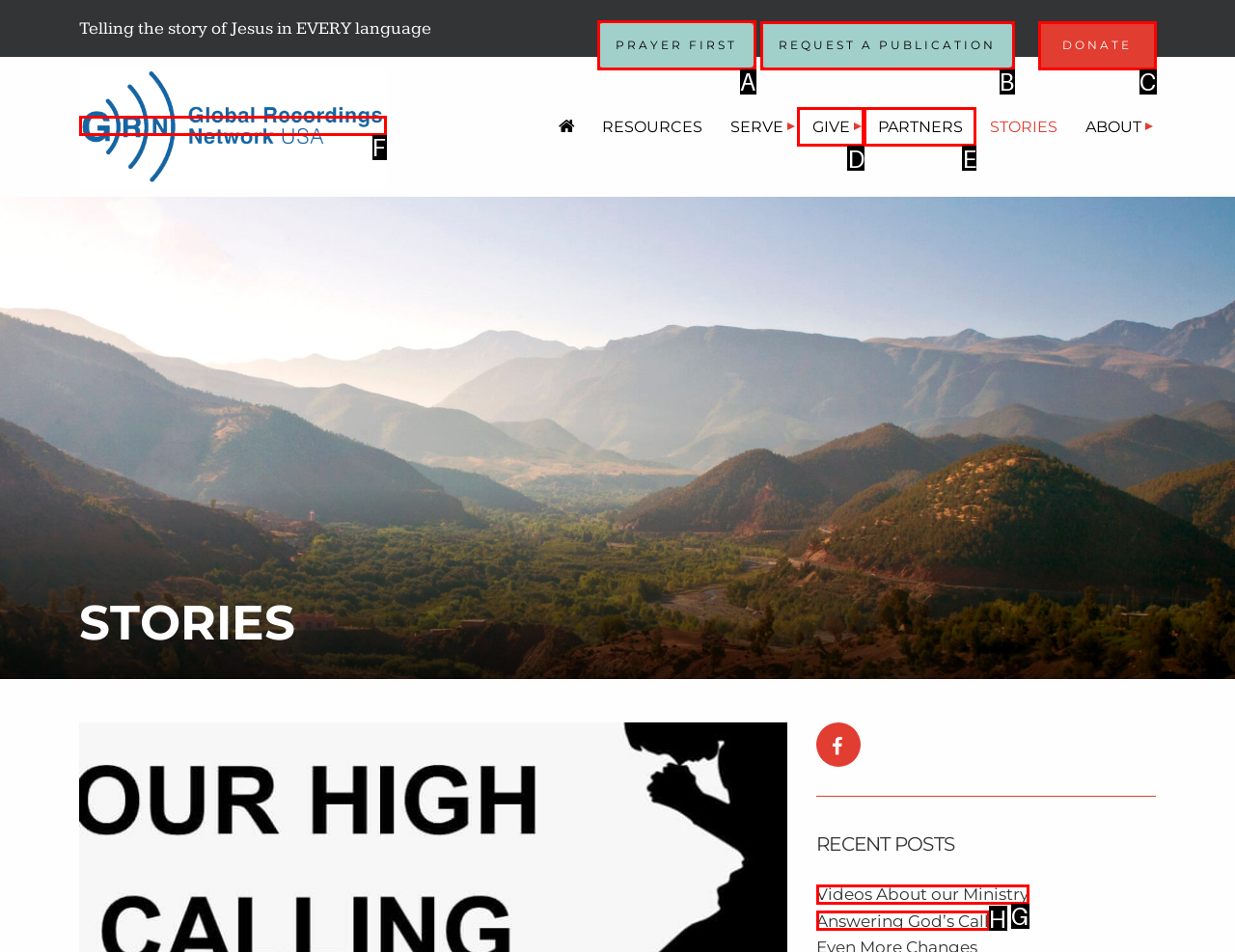Choose the letter of the element that should be clicked to complete the task: Click on PRAYER FIRST
Answer with the letter from the possible choices.

A